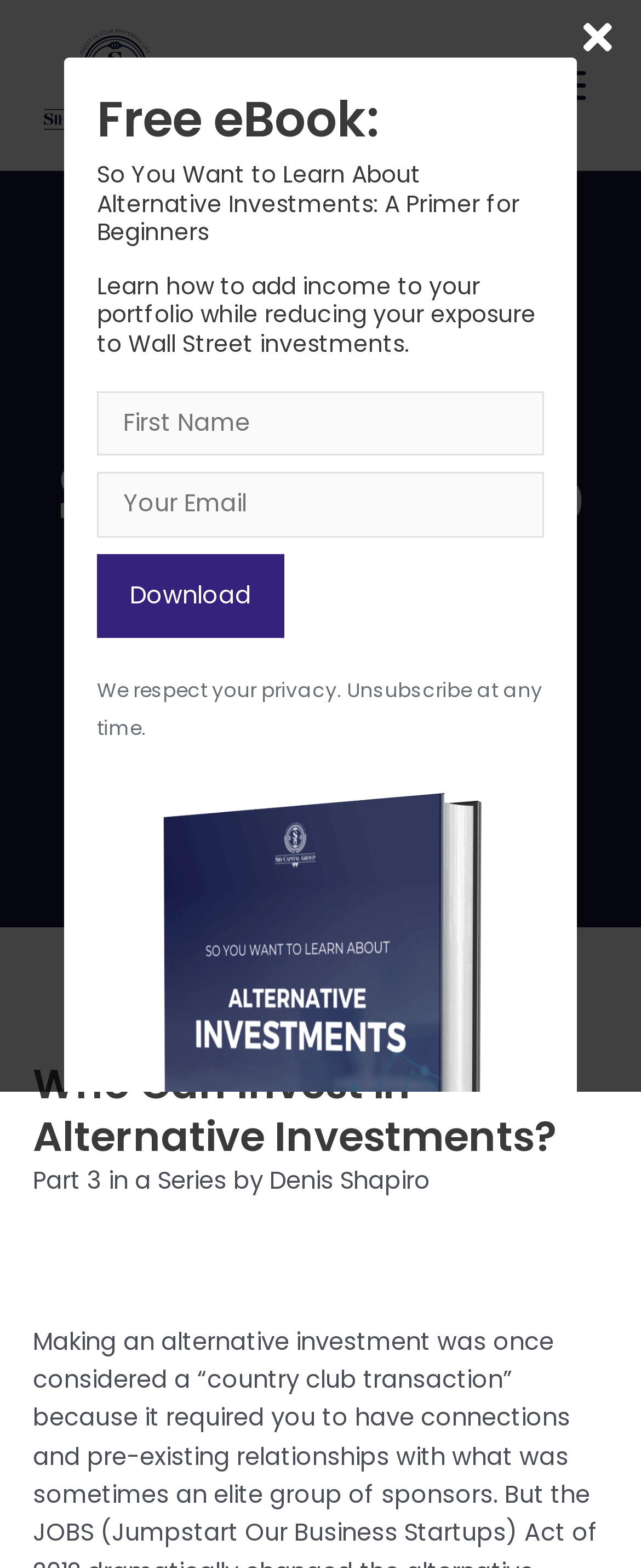How many textbox elements are there?
Carefully analyze the image and provide a detailed answer to the question.

There are two textbox elements, one for 'fname' and one for 'email', which are located below the heading 'Free eBook:'.